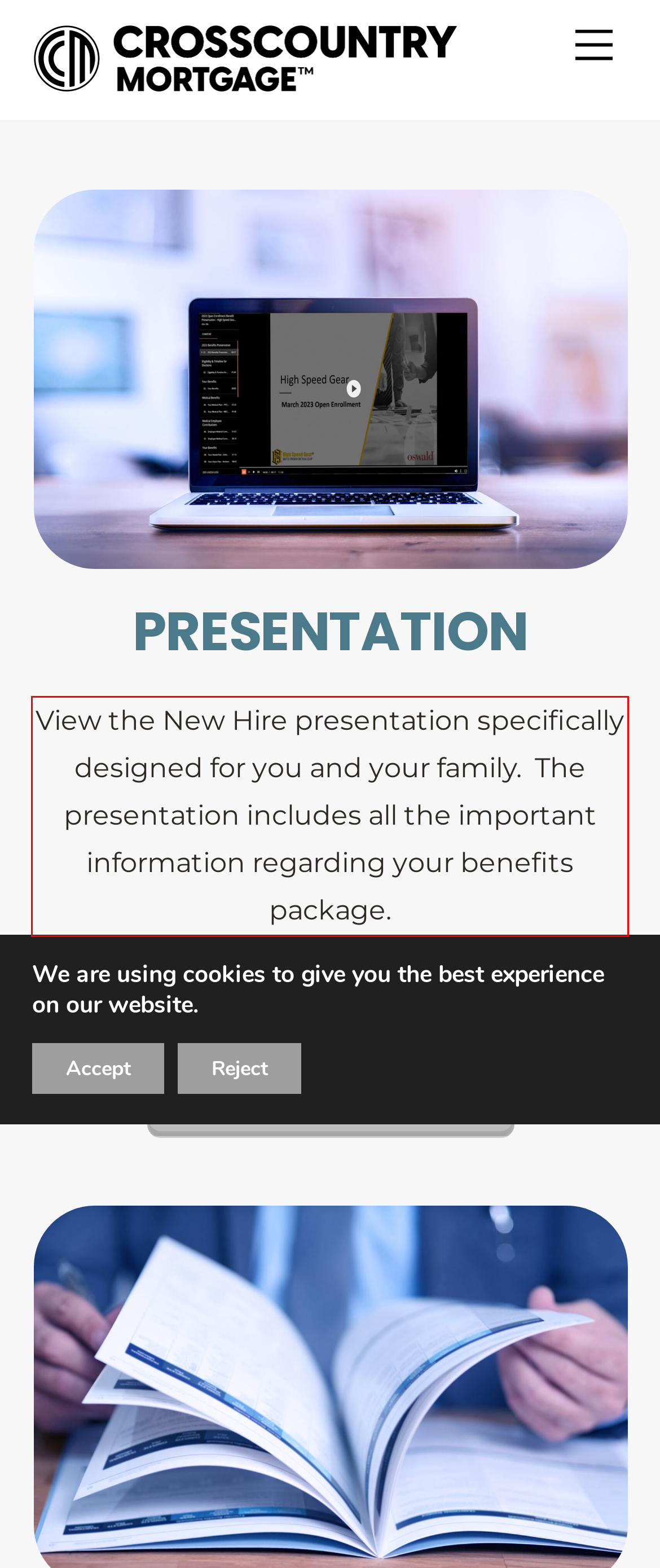You have a screenshot of a webpage where a UI element is enclosed in a red rectangle. Perform OCR to capture the text inside this red rectangle.

View the New Hire presentation specifically designed for you and your family. The presentation includes all the important information regarding your benefits package.